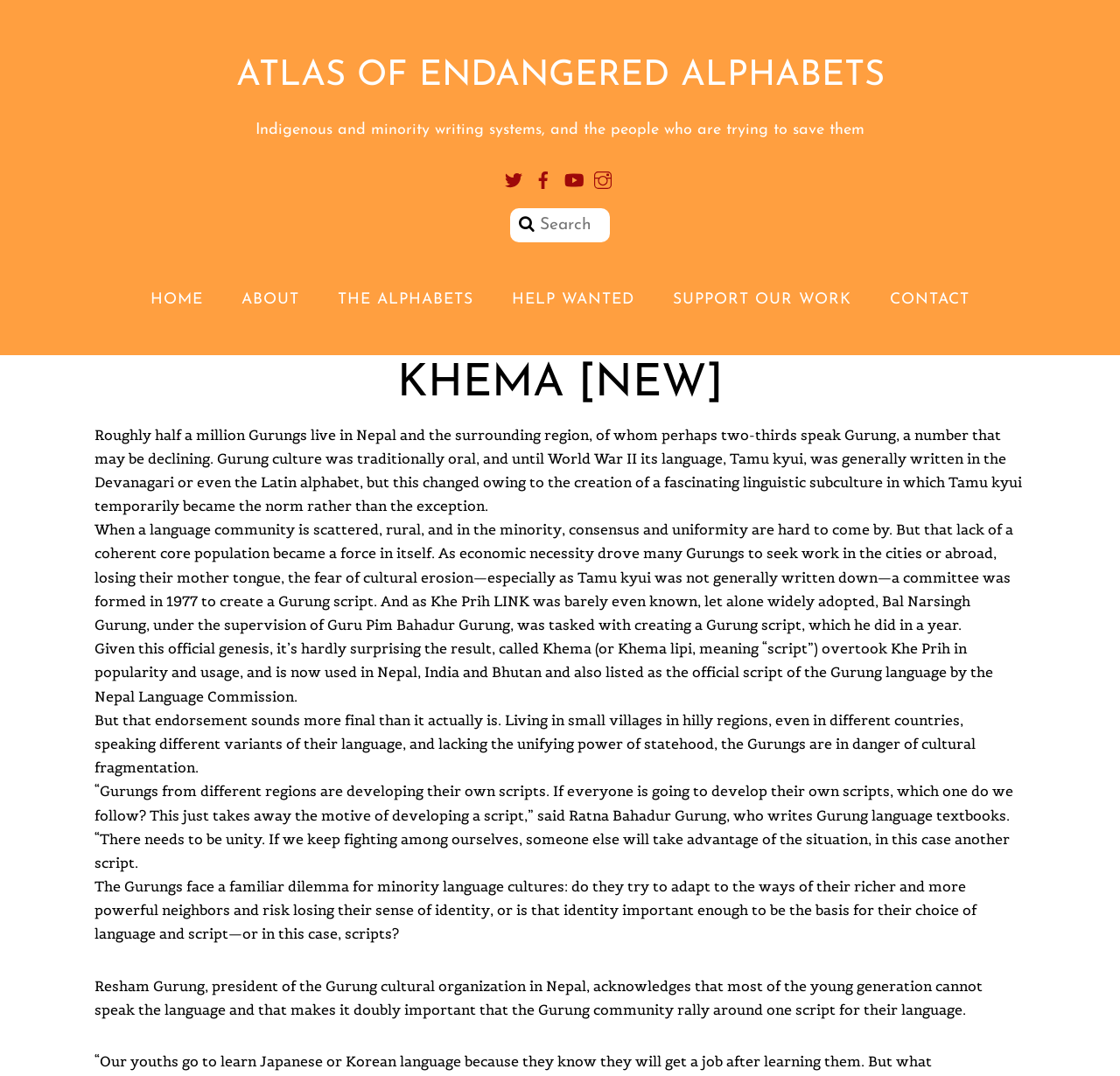What is the purpose of the committee formed in 1977?
Based on the image, answer the question with as much detail as possible.

I found the answer by reading the text, which states that the committee was formed in 1977 to create a Gurung script, and that Bal Narsingh Gurung was tasked with creating the script under the supervision of Guru Pim Bahadur Gurung.